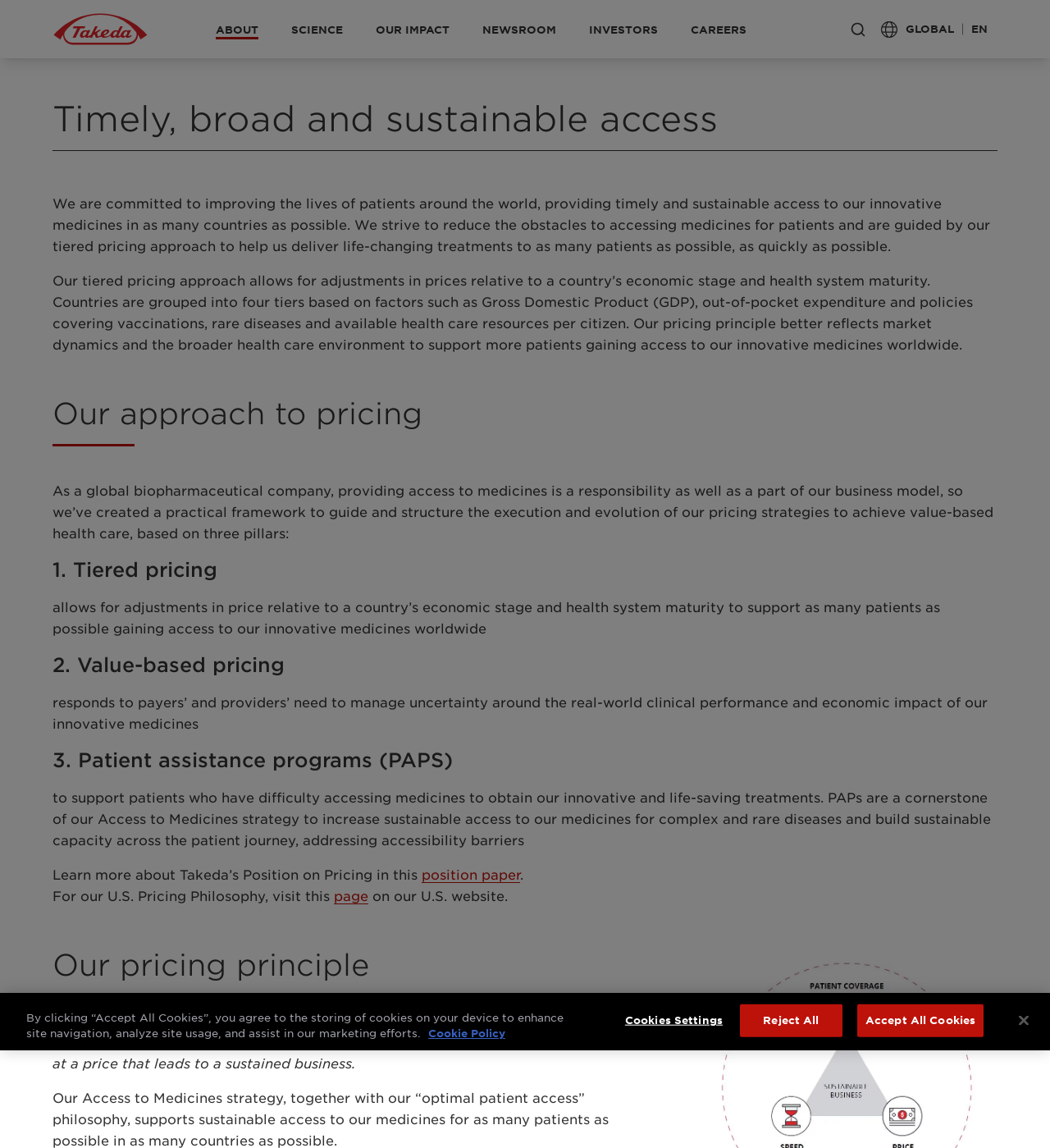Please find the bounding box coordinates of the element that you should click to achieve the following instruction: "Open Location Finder". The coordinates should be presented as four float numbers between 0 and 1: [left, top, right, bottom].

[0.839, 0.018, 0.909, 0.033]